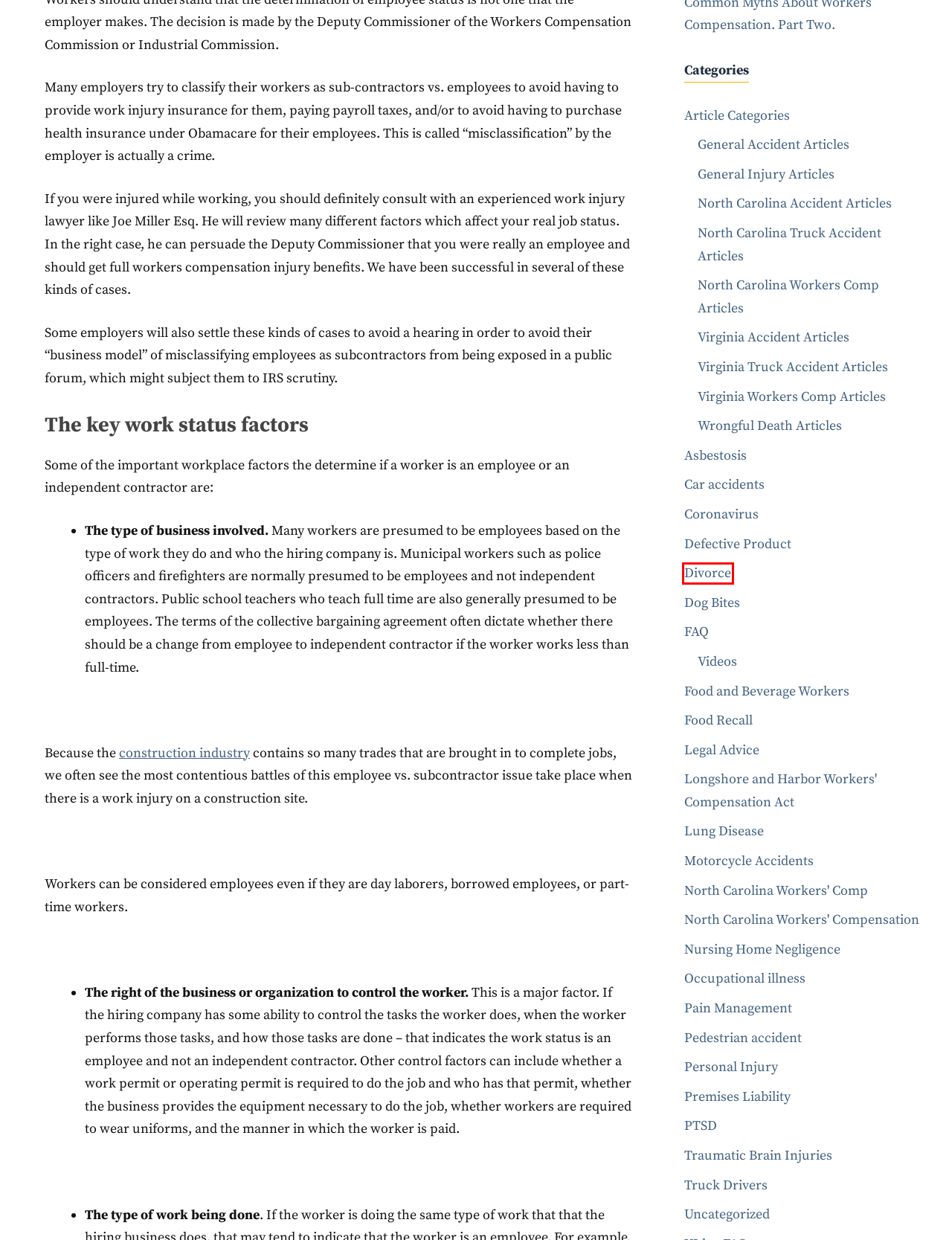Examine the screenshot of the webpage, noting the red bounding box around a UI element. Pick the webpage description that best matches the new page after the element in the red bounding box is clicked. Here are the candidates:
A. Divorce | Joe Miller Law, Ltd.
B. Occupational Illness | Joe Miller Law, Ltd.
C. North Carolina Accident Articles | Joe Miller Law, Ltd.
D. Truck Drivers | Joe Miller Law, Ltd.
E. Workers Compensation and Construction Injuries | Joe Miller Injury Law | Virginia & NC
F. Dog Bites | Joe Miller Law, Ltd.
G. General Injury Articles | Joe Miller Law, Ltd.
H. Wrongful Death Articles | Joe Miller Law, Ltd.

A